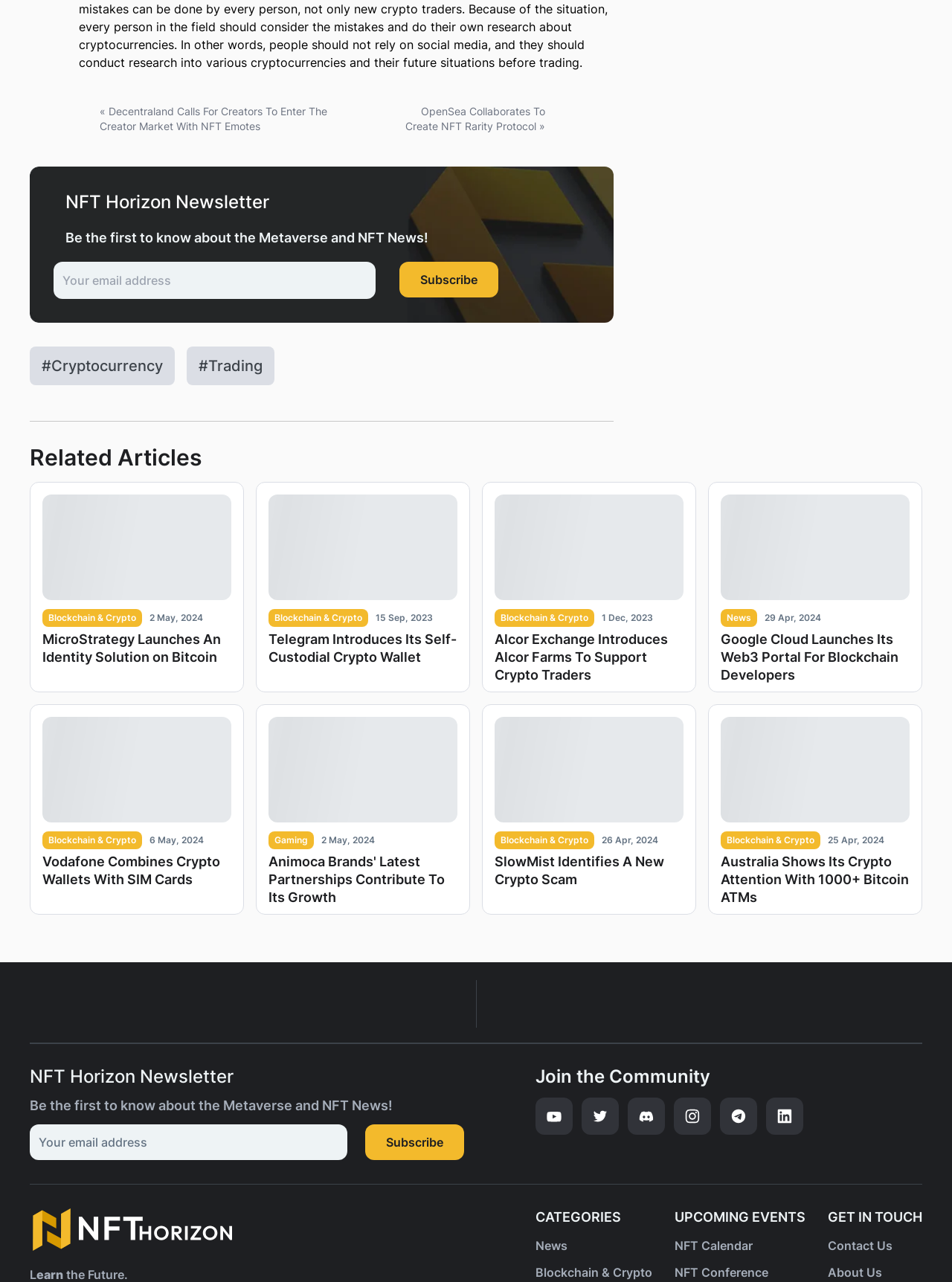Find the bounding box coordinates corresponding to the UI element with the description: "parent_node: Blockchain & Crypto". The coordinates should be formatted as [left, top, right, bottom], with values as floats between 0 and 1.

[0.045, 0.559, 0.243, 0.642]